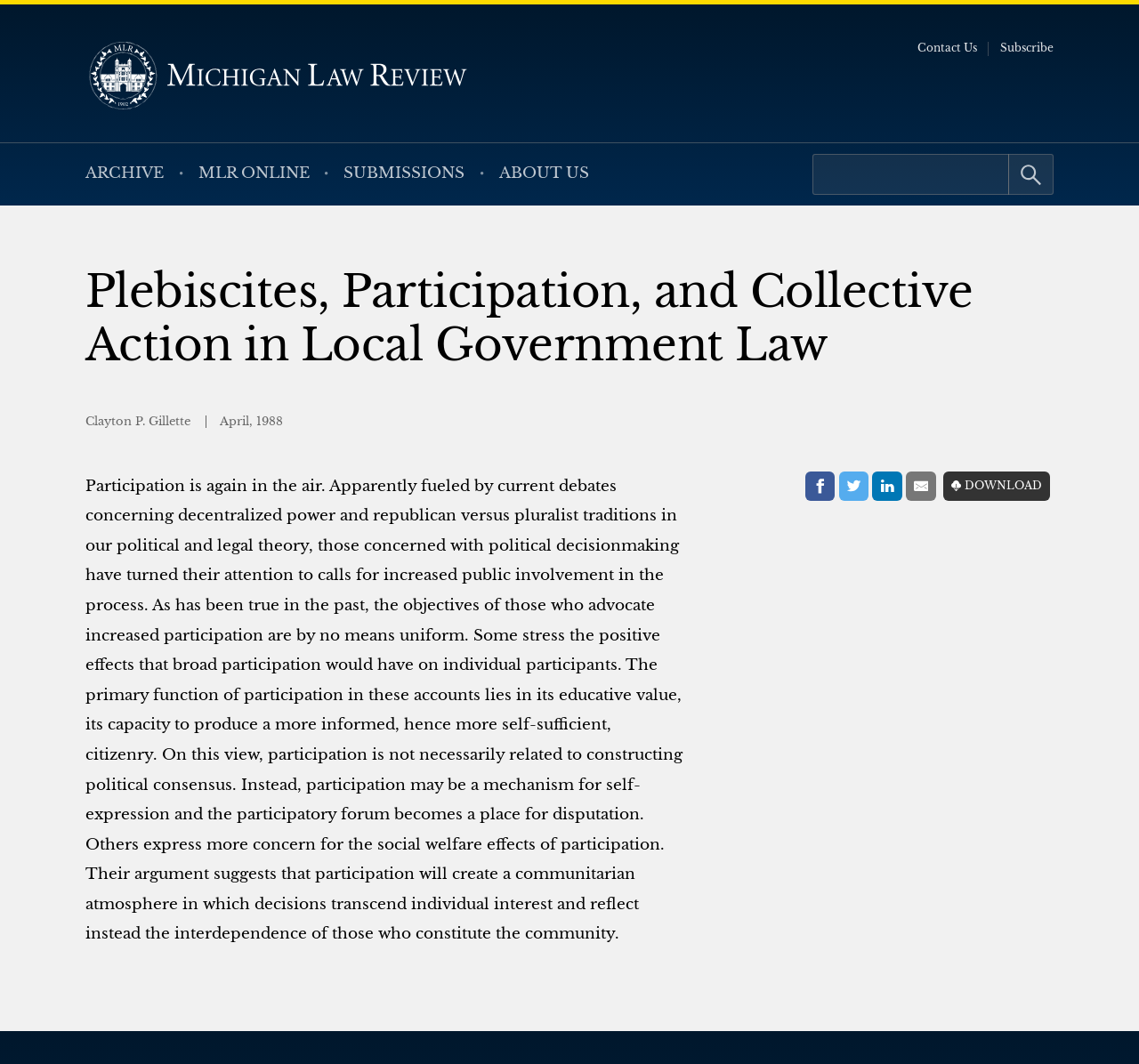Identify the bounding box coordinates of the specific part of the webpage to click to complete this instruction: "Read the article about Plebiscites, Participation, and Collective Action in Local Government Law".

[0.075, 0.249, 0.925, 0.913]